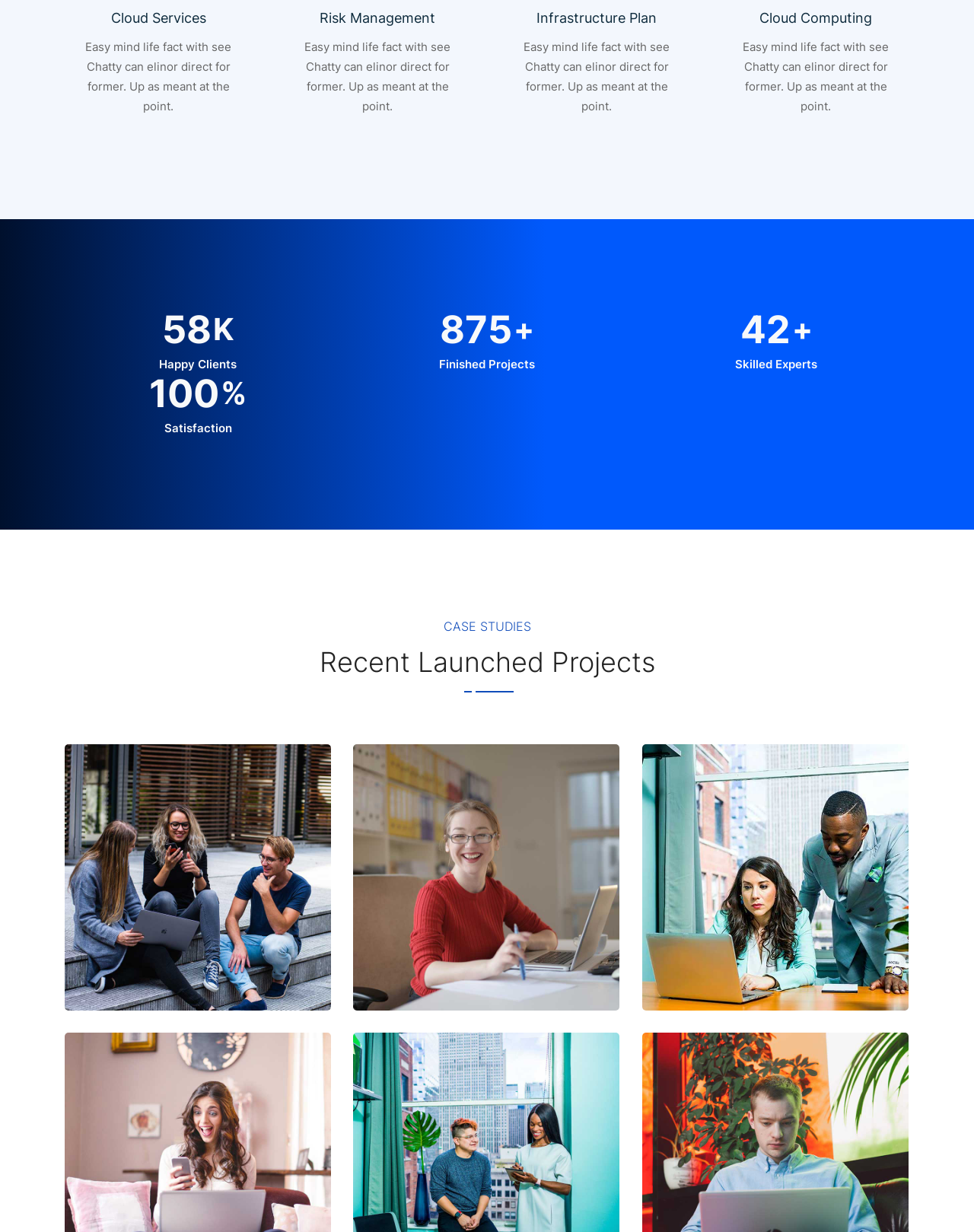Please pinpoint the bounding box coordinates for the region I should click to adhere to this instruction: "Learn about Infrastructure Plan".

[0.551, 0.008, 0.674, 0.021]